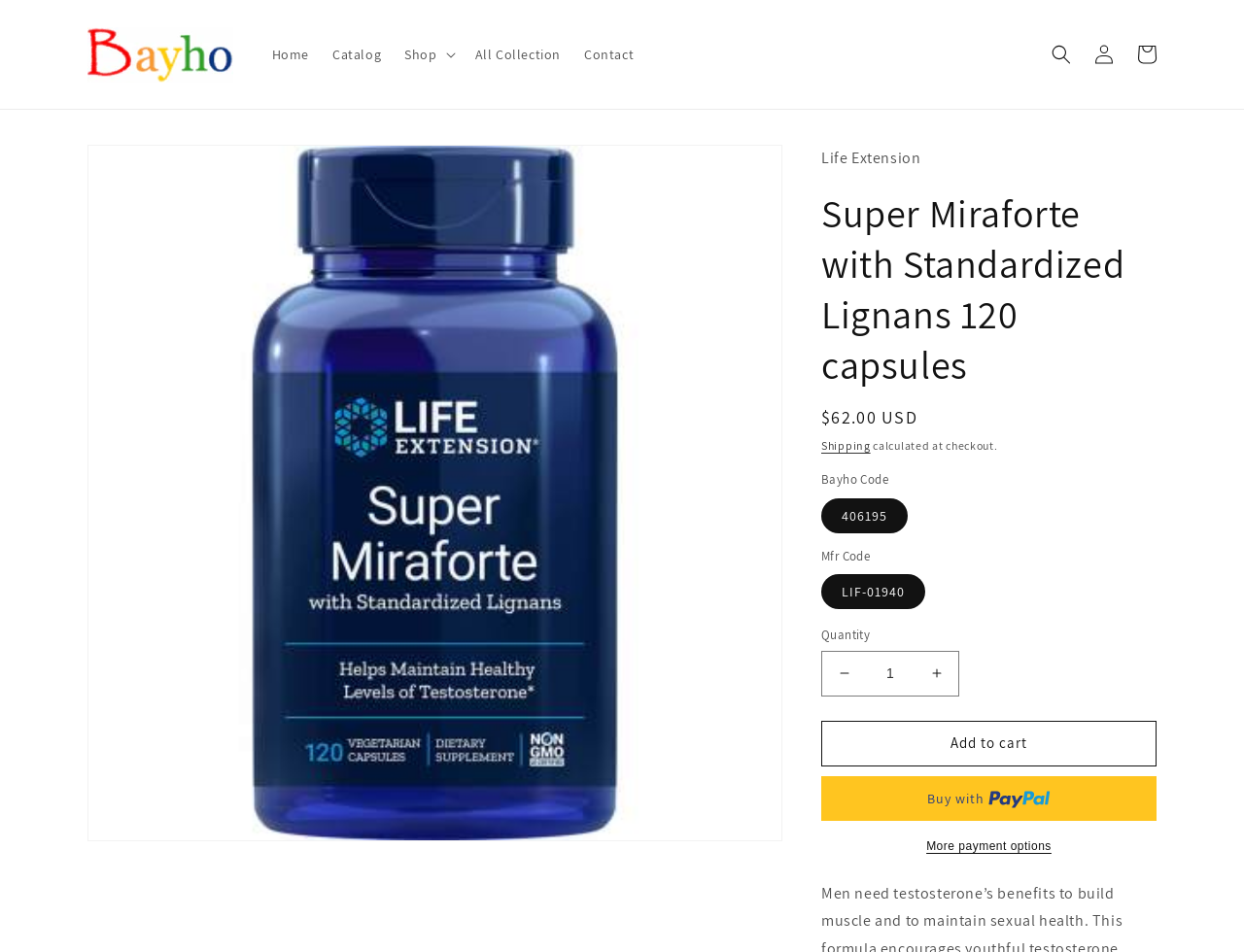Locate the bounding box coordinates of the clickable area to execute the instruction: "Log in to your account". Provide the coordinates as four float numbers between 0 and 1, represented as [left, top, right, bottom].

[0.87, 0.035, 0.905, 0.08]